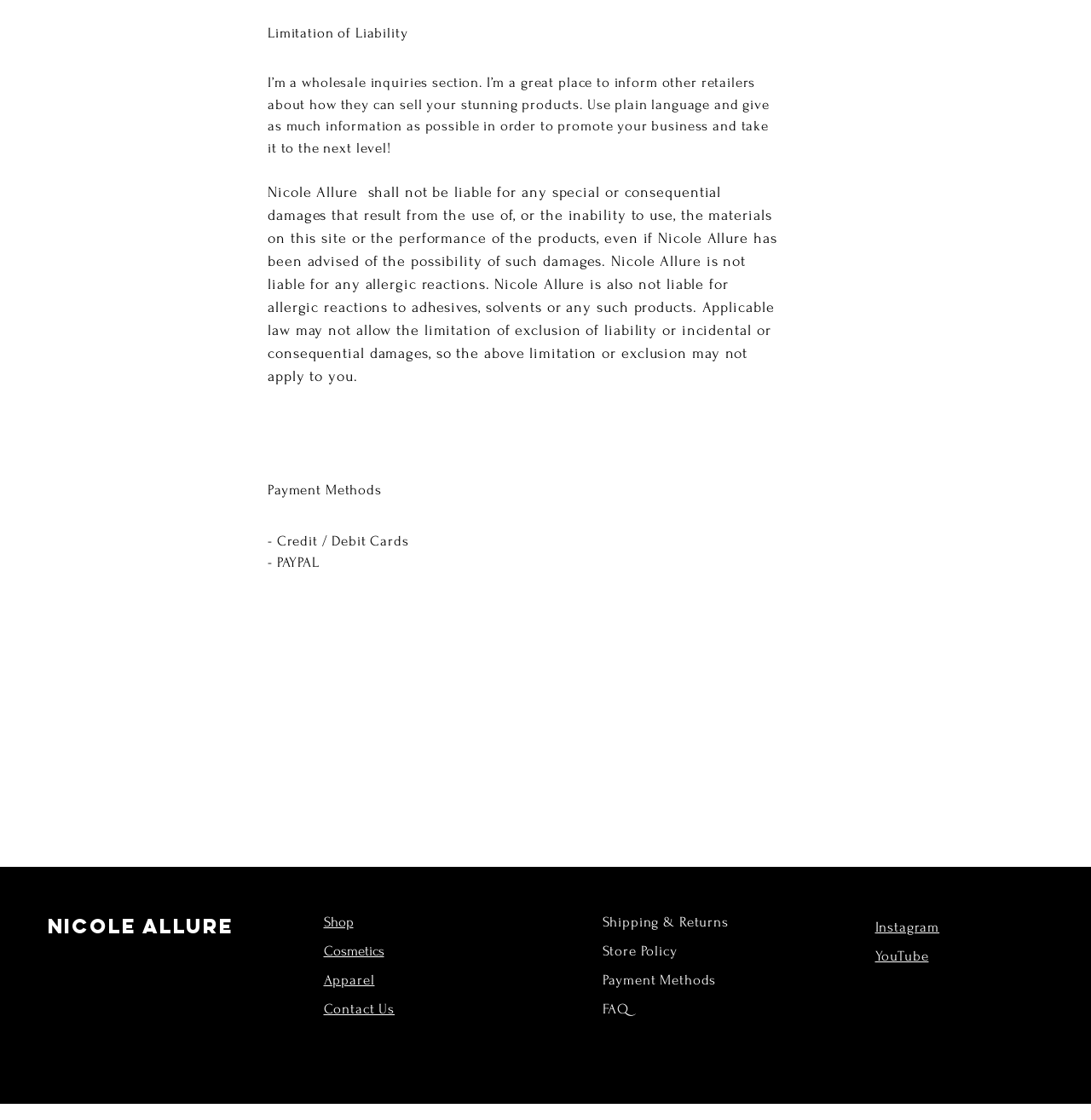Show the bounding box coordinates for the HTML element described as: "Store Policy".

[0.552, 0.842, 0.621, 0.856]